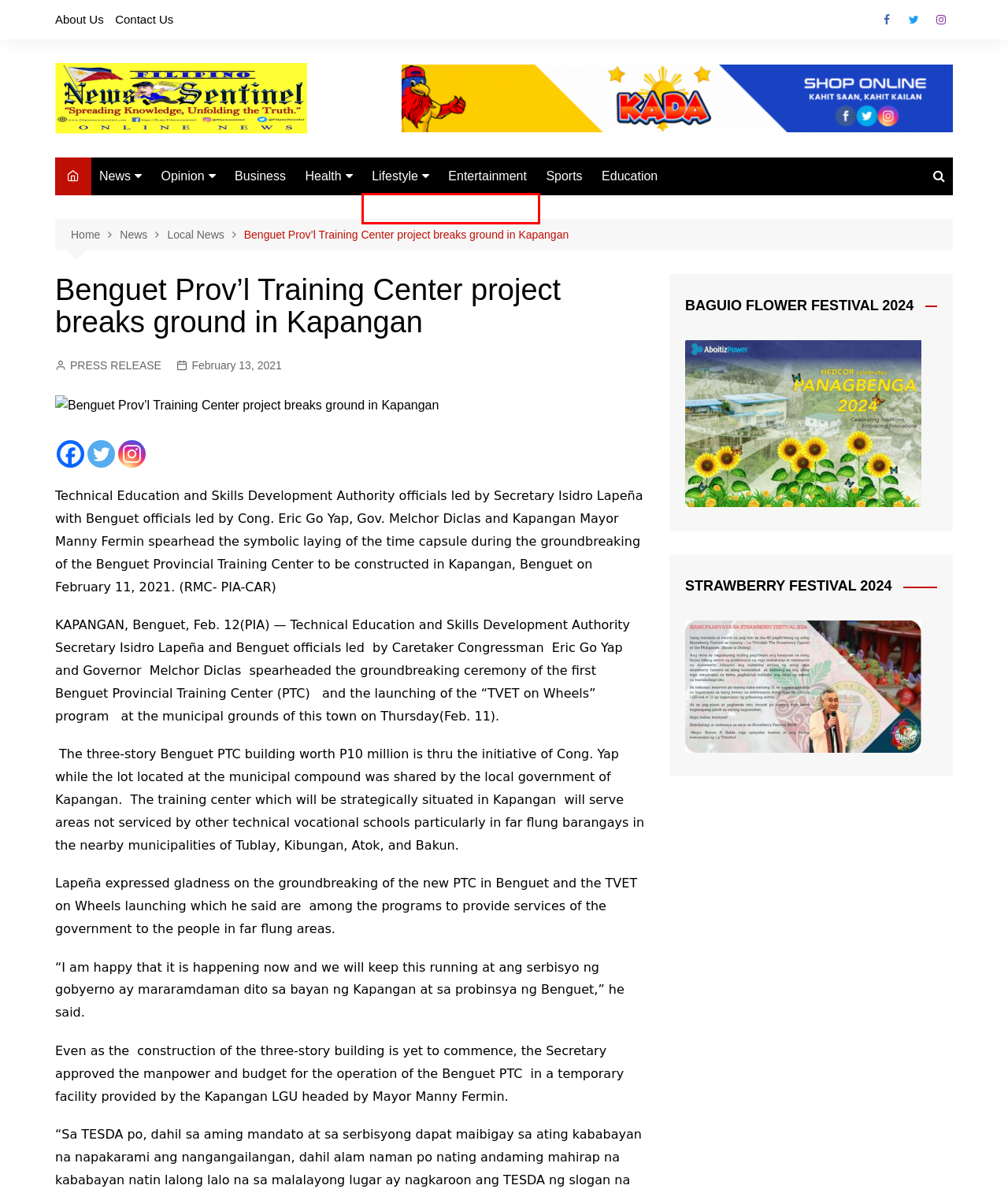You have a screenshot showing a webpage with a red bounding box highlighting an element. Choose the webpage description that best fits the new webpage after clicking the highlighted element. The descriptions are:
A. Filipino News Sentinel – Spreading Knowledge, Unfolding the Truth
B. Tourism – Filipino News Sentinel
C. Islam is the Solution – Filipino News Sentinel
D. Education – Filipino News Sentinel
E. Opinion – Filipino News Sentinel
F. Region 1 – Filipino News Sentinel
G. Cordillera – Filipino News Sentinel
H. Contact Us – Filipino News Sentinel

B